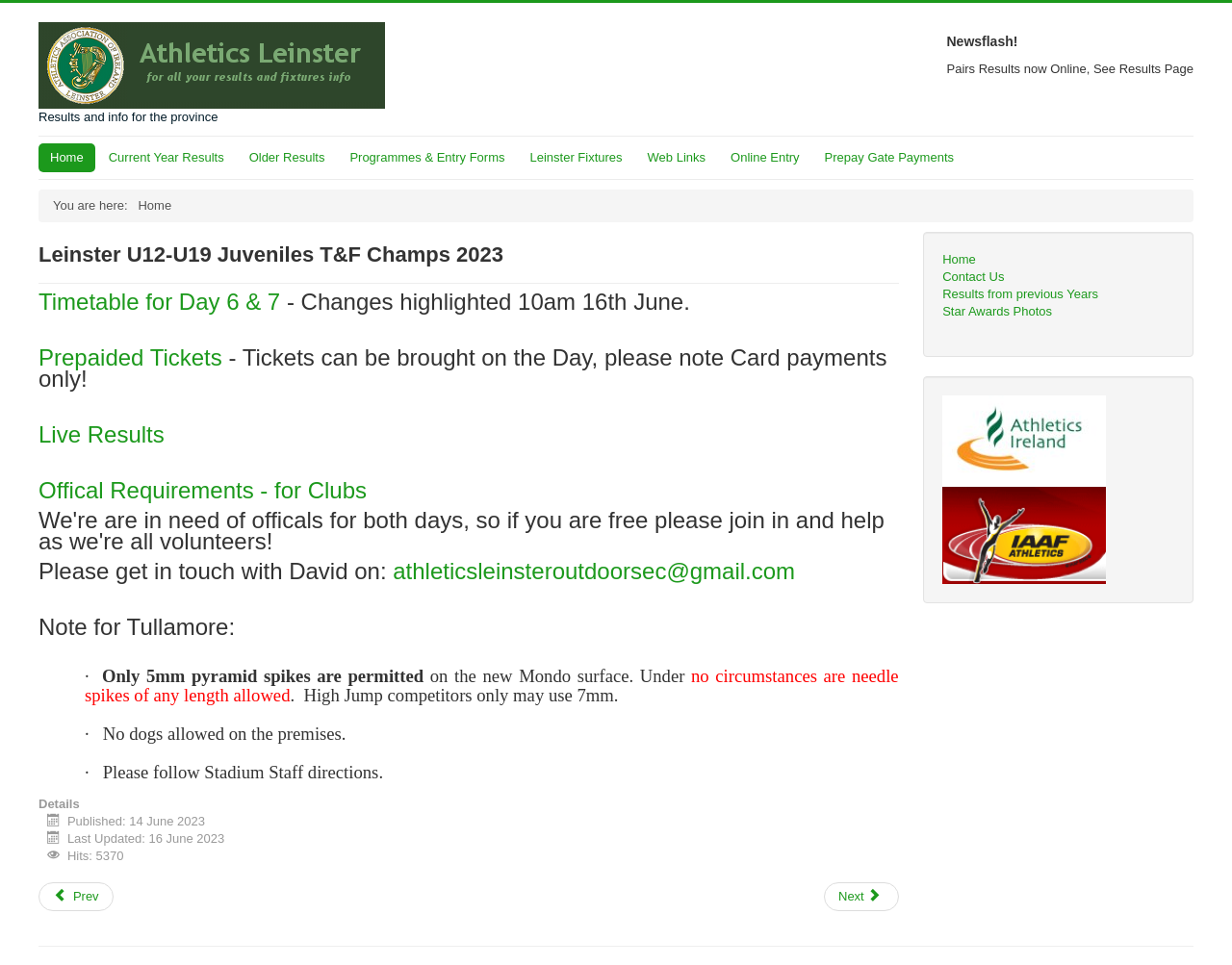Elaborate on the webpage's design and content in a detailed caption.

The webpage is about the Leinster U12-U19 Juveniles T&F Champs 2023, an athletics event. At the top, there is a link to "Athletics Leinster Results and info for the province" accompanied by an image of "Athletics Leinster". Below this, there is a heading "Newsflash!" followed by a brief announcement about pairs results being available online.

On the left side of the page, there is a navigation menu with links to various sections, including "Home", "Current Year Results", "Older Results", "Programmes & Entry Forms", "Leinster Fixtures", "Web Links", "Online Entry", and "Prepay Gate Payments". Below this menu, there is a breadcrumb navigation showing the current location as "Home".

The main content of the page is divided into several sections. The first section has a heading "Leinster U12-U19 Juveniles T&F Champs 2023" and provides information about the event, including a timetable for Day 6 and 7, prepaid ticket information, and live results. There are also links to official requirements for clubs and contact information for David.

The next section provides notes for Tullamore, including information about spike types allowed on the new Mondo surface and a reminder that no dogs are allowed on the premises. Below this, there is a section with details about the page, including the publication and last updated dates, and the number of hits.

At the bottom of the page, there are links to previous and next articles, as well as a footer menu with links to "Home", "Contact Us", "Results from previous Years", "Star Awards Photos", and "Athletics Ireland Website" and "IAAF Website", each accompanied by an image.